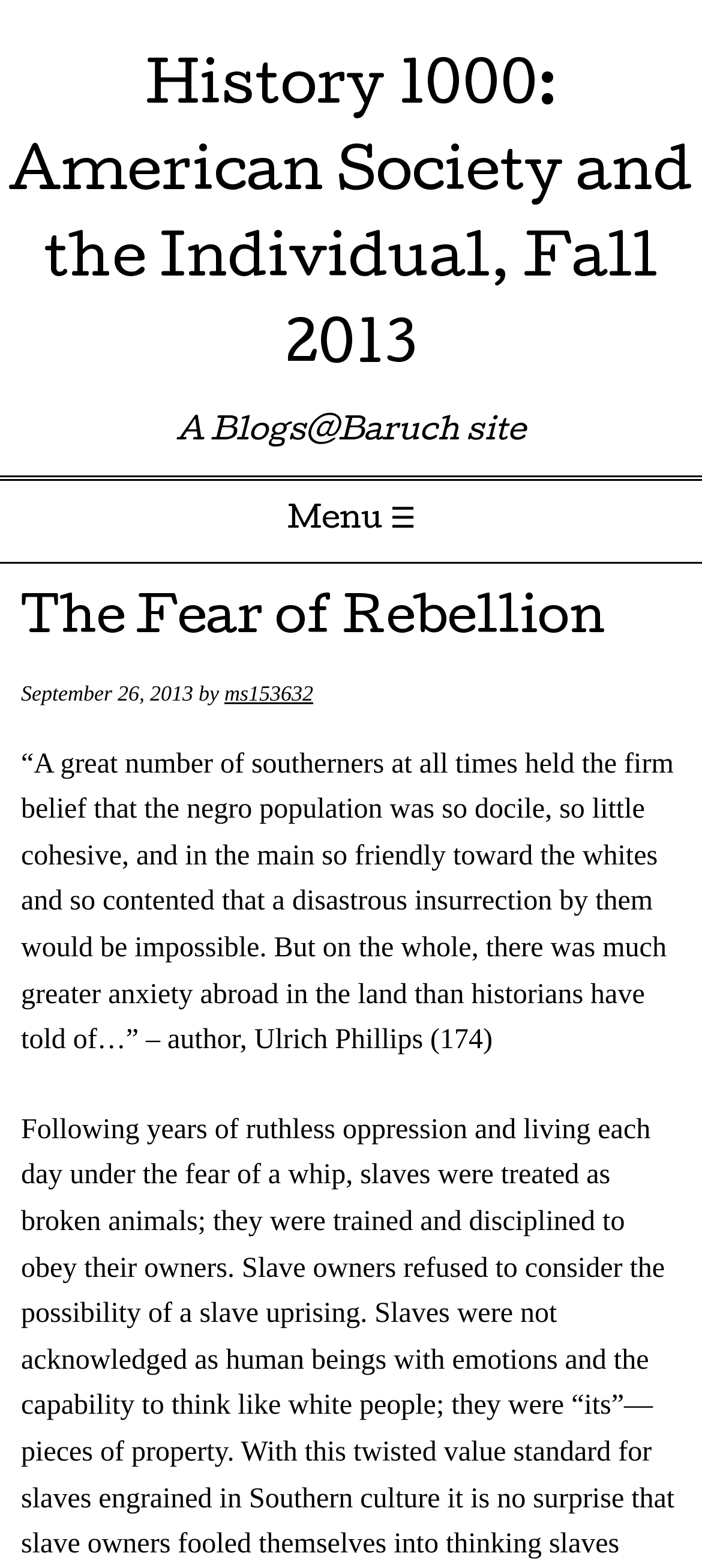Determine the title of the webpage and give its text content.

History 1000: American Society and the Individual, Fall 2013